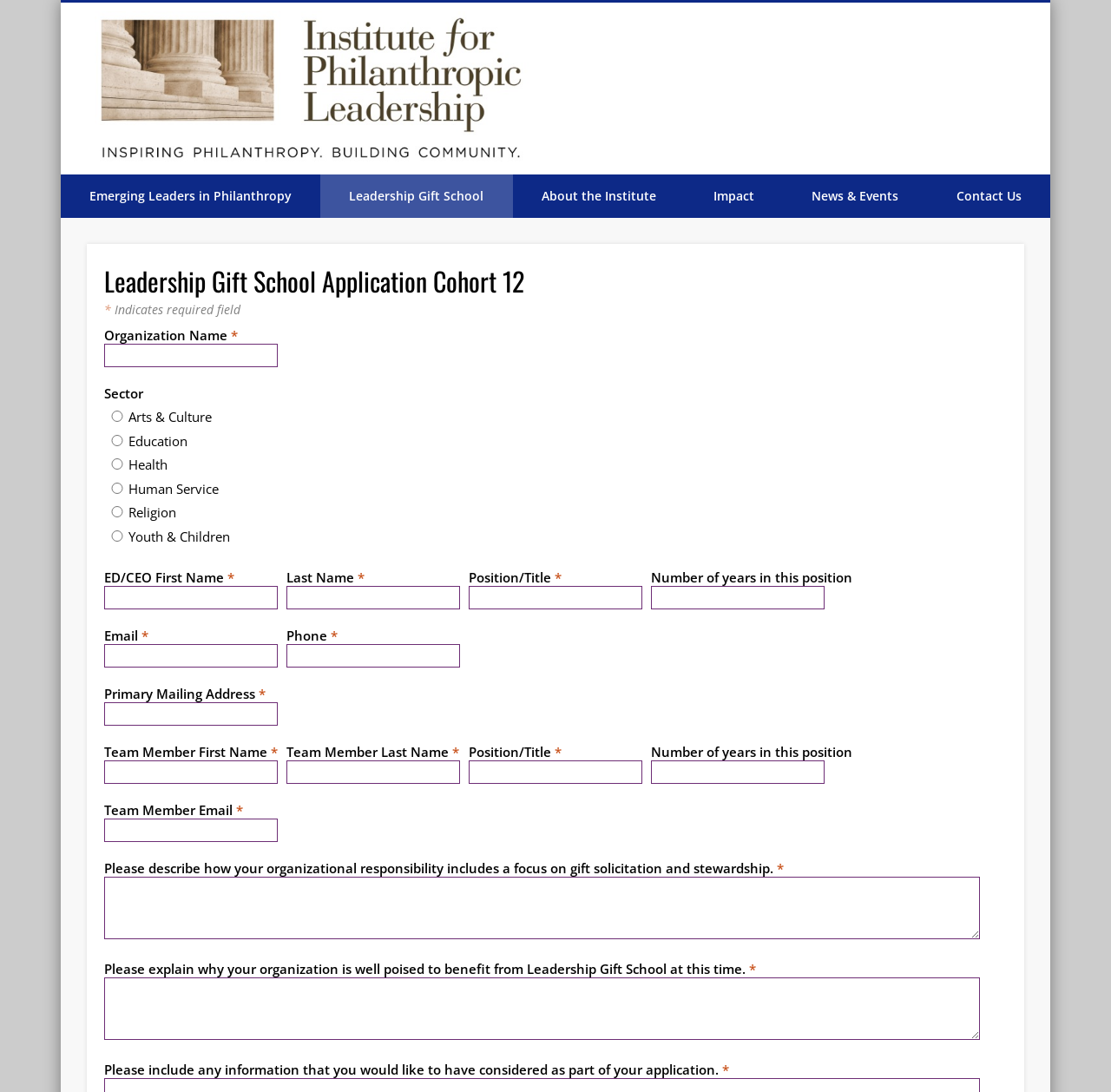How many text fields are there for team member information?
Look at the image and answer with only one word or phrase.

4